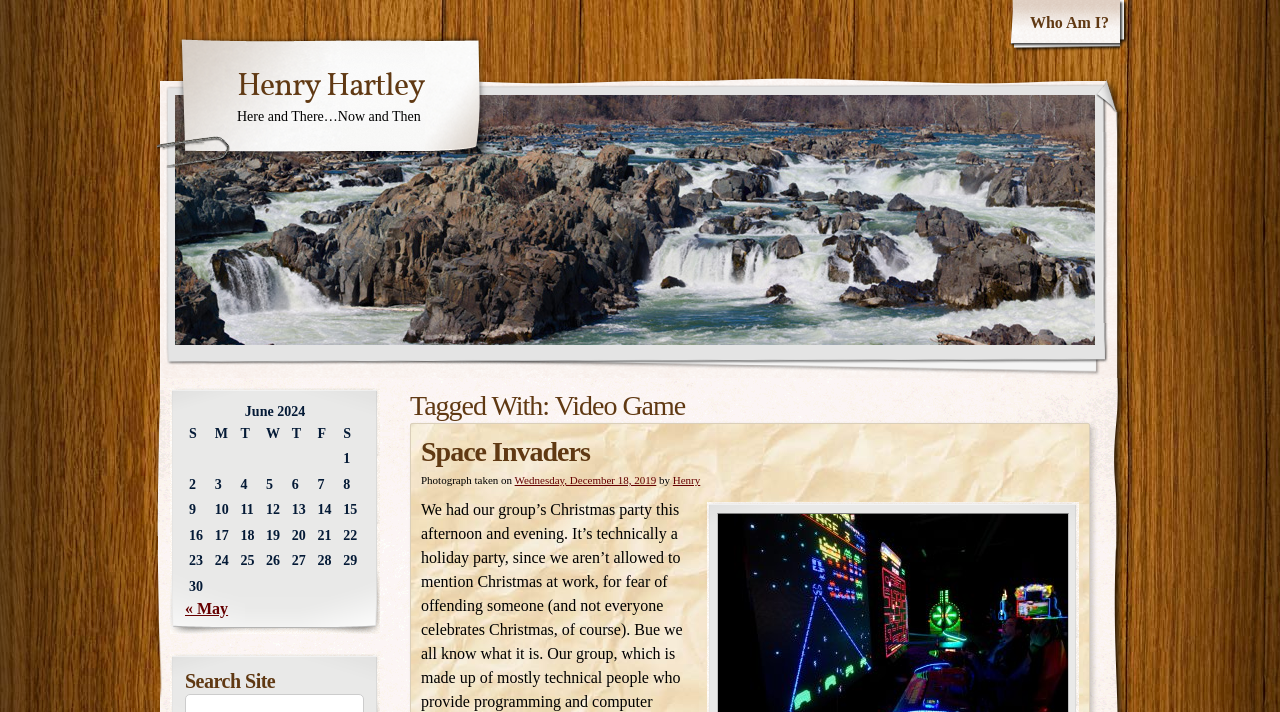Using the information from the screenshot, answer the following question thoroughly:
Who is the author of the content?

The webpage mentions 'by Henry' which indicates that Henry is the author of the content.